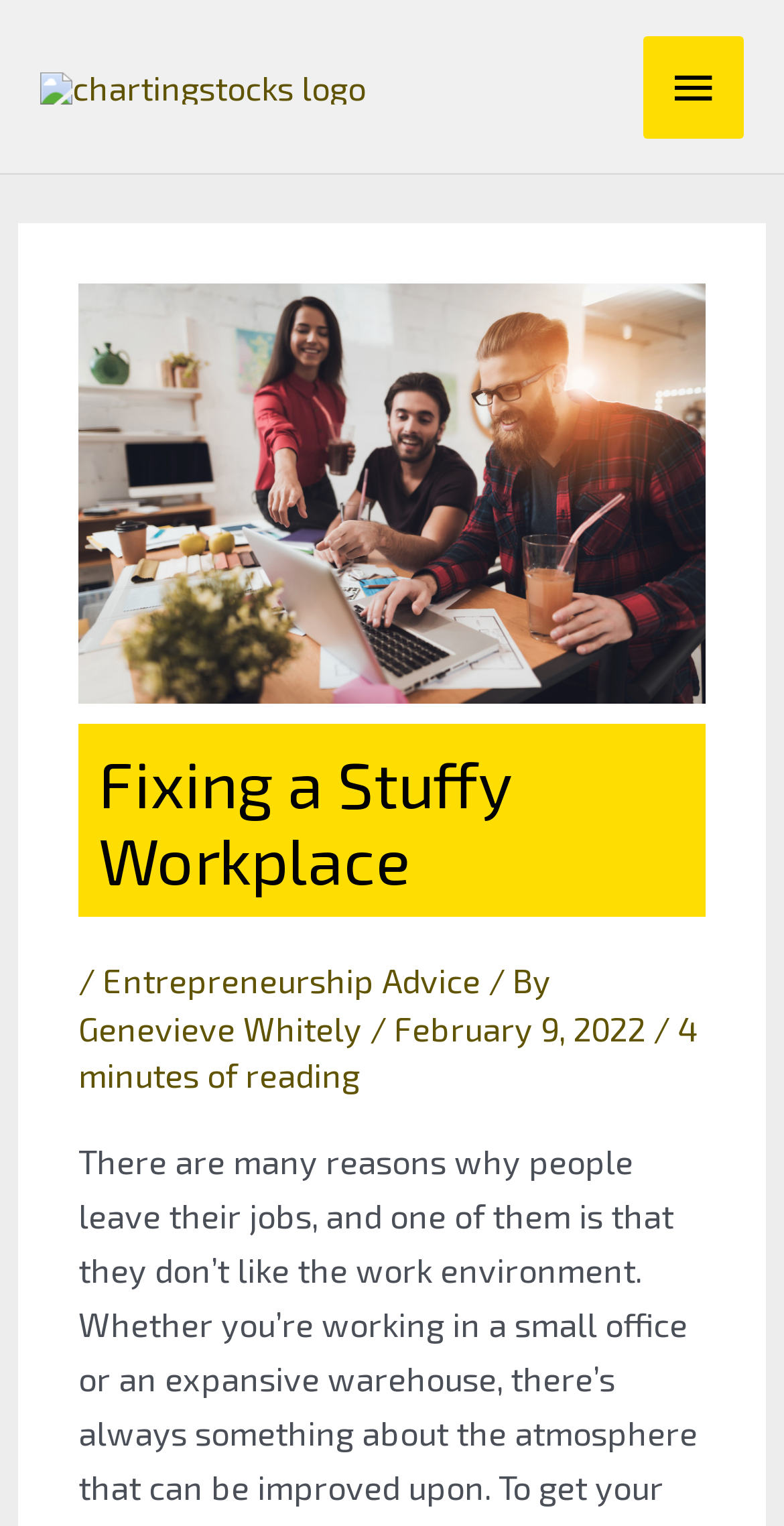Determine which piece of text is the heading of the webpage and provide it.

Fixing a Stuffy Workplace